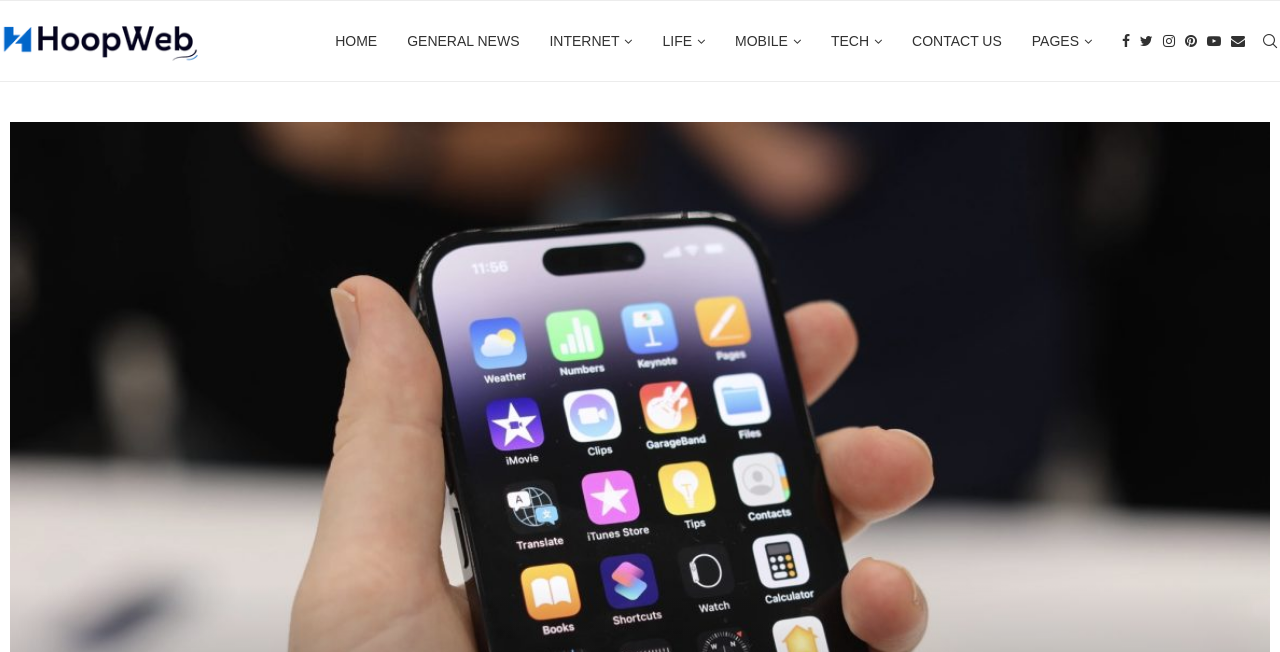Locate the UI element described as follows: "Tech". Return the bounding box coordinates as four float numbers between 0 and 1 in the order [left, top, right, bottom].

[0.649, 0.002, 0.689, 0.126]